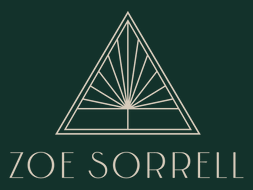Please provide a one-word or phrase answer to the question: 
What is Zoe Sorrell's profession?

Flutist, poet, author, educator